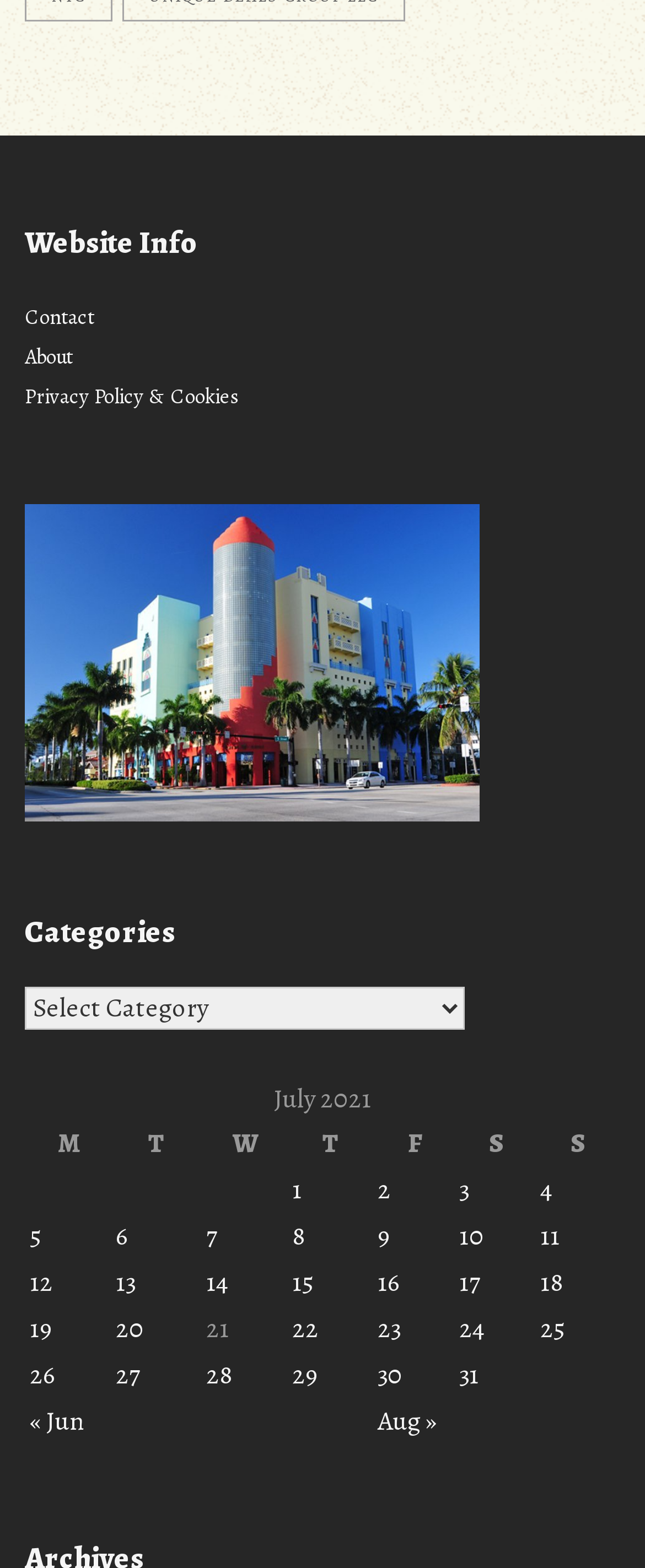What are the days of the week in the table?
Please provide a single word or phrase based on the screenshot.

M, T, W, T, F, S, S